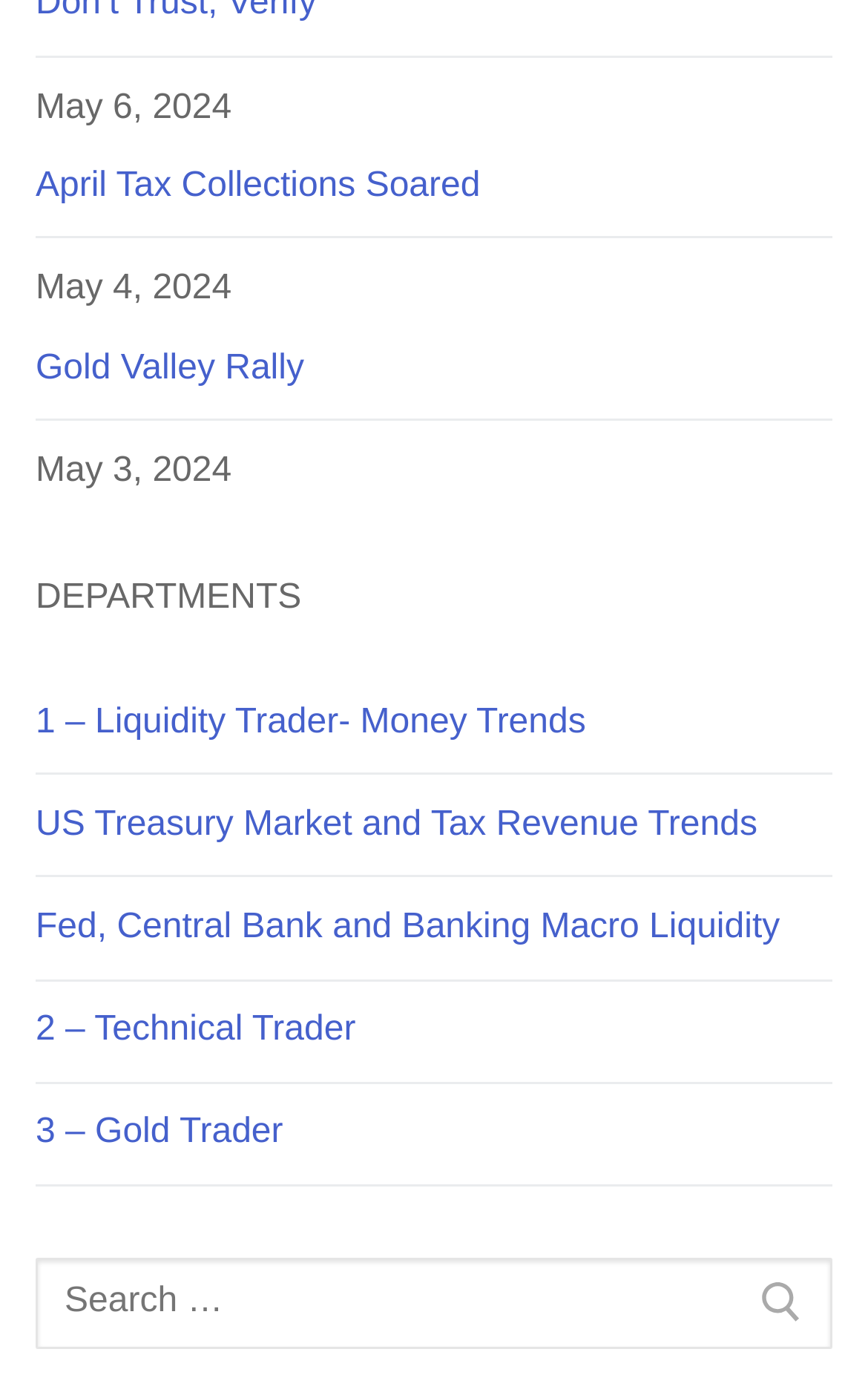Give a one-word or phrase response to the following question: How many elements are in the top-most section of the webpage?

2